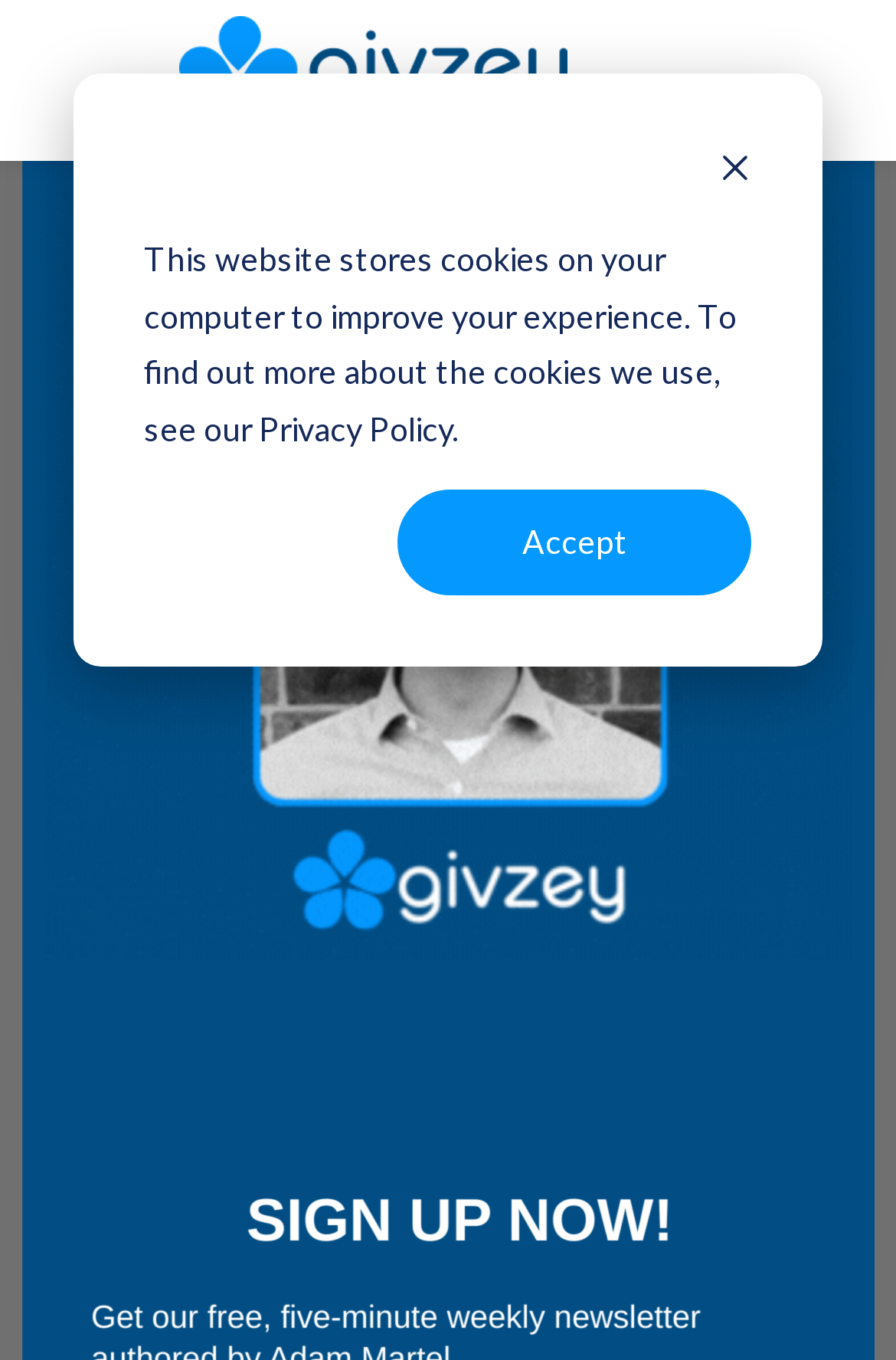Identify and provide the title of the webpage.

Best Practices for Managing Give Now, Pay Later Gifts